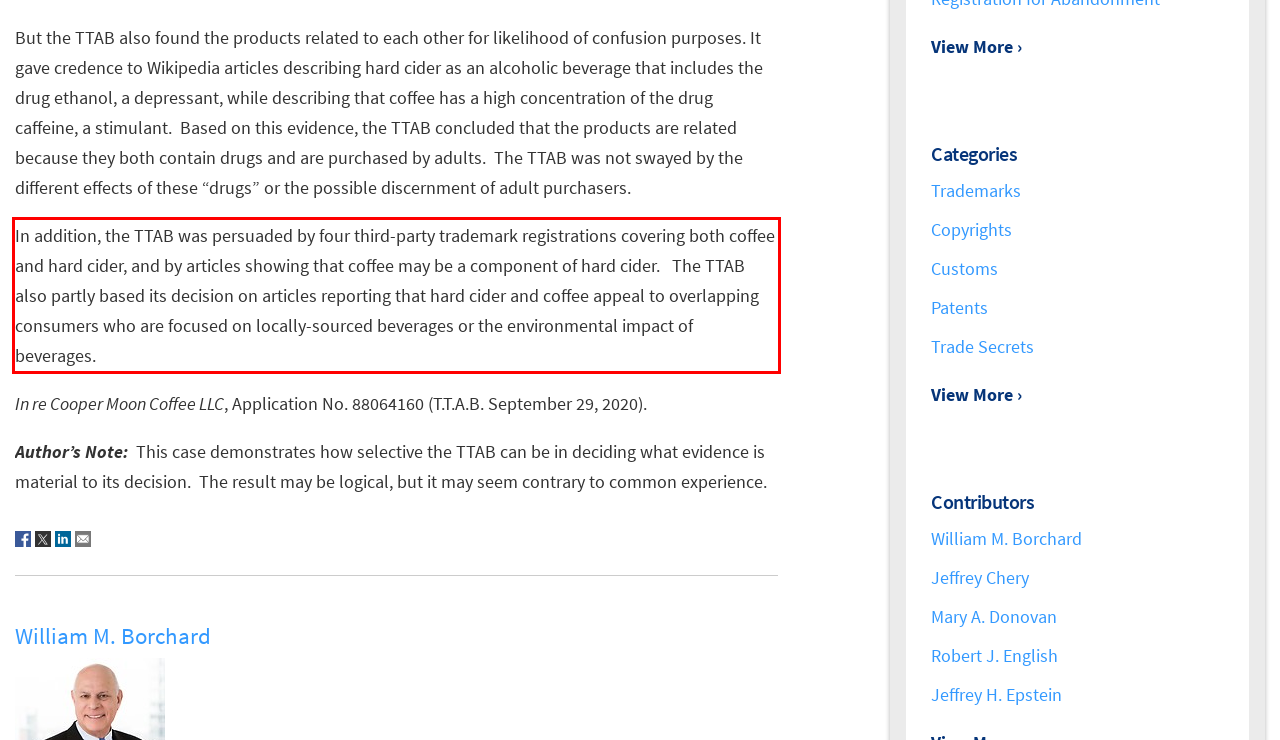Examine the screenshot of the webpage, locate the red bounding box, and generate the text contained within it.

In addition, the TTAB was persuaded by four third-party trademark registrations covering both coffee and hard cider, and by articles showing that coffee may be a component of hard cider. The TTAB also partly based its decision on articles reporting that hard cider and coffee appeal to overlapping consumers who are focused on locally-sourced beverages or the environmental impact of beverages.